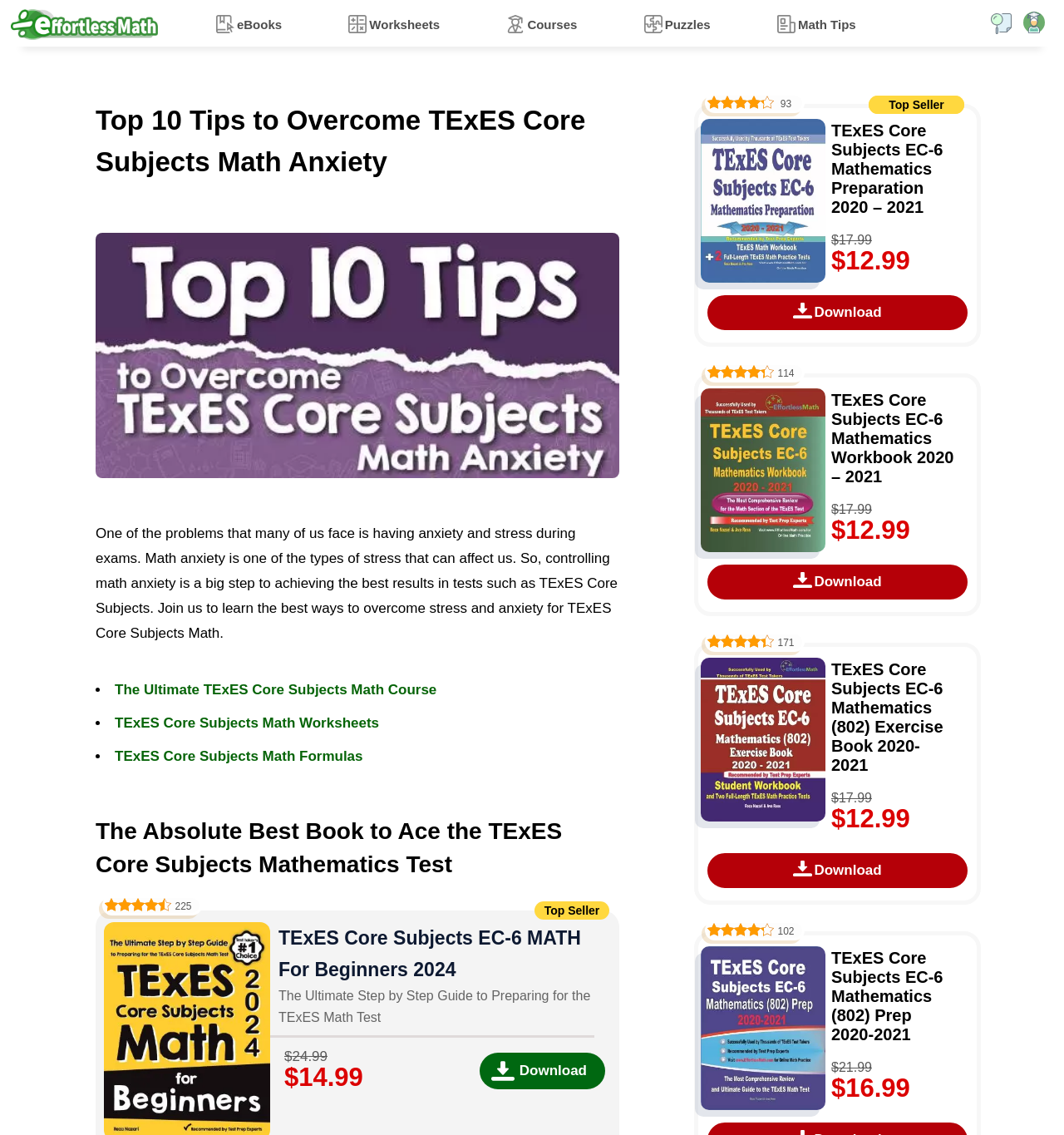Highlight the bounding box of the UI element that corresponds to this description: "login".

None